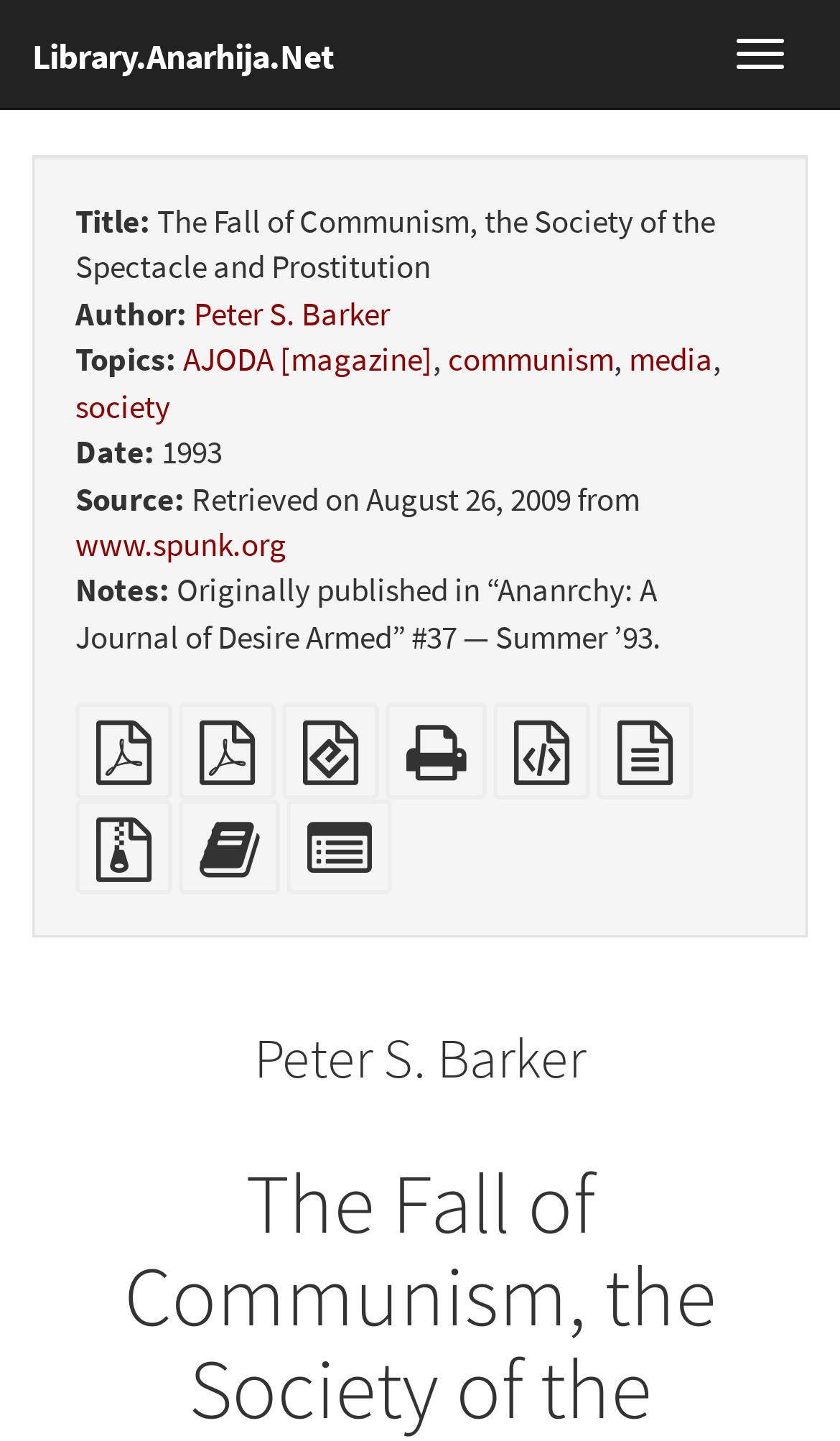Determine the bounding box coordinates of the region I should click to achieve the following instruction: "Download Plain PDF". Ensure the bounding box coordinates are four float numbers between 0 and 1, i.e., [left, top, right, bottom].

[0.09, 0.516, 0.205, 0.545]